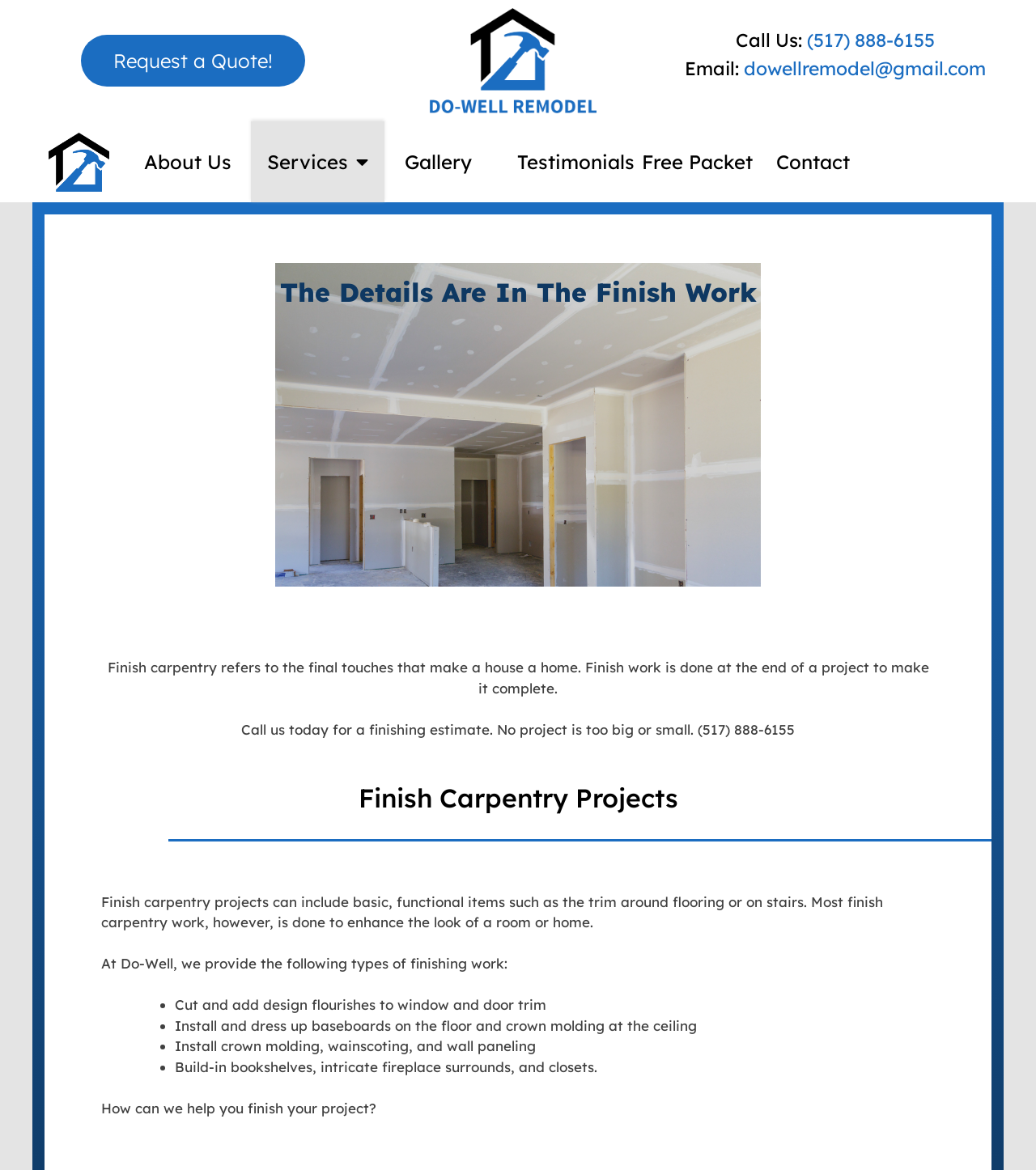What is the purpose of finish carpentry?
Using the visual information from the image, give a one-word or short-phrase answer.

To make a house a home